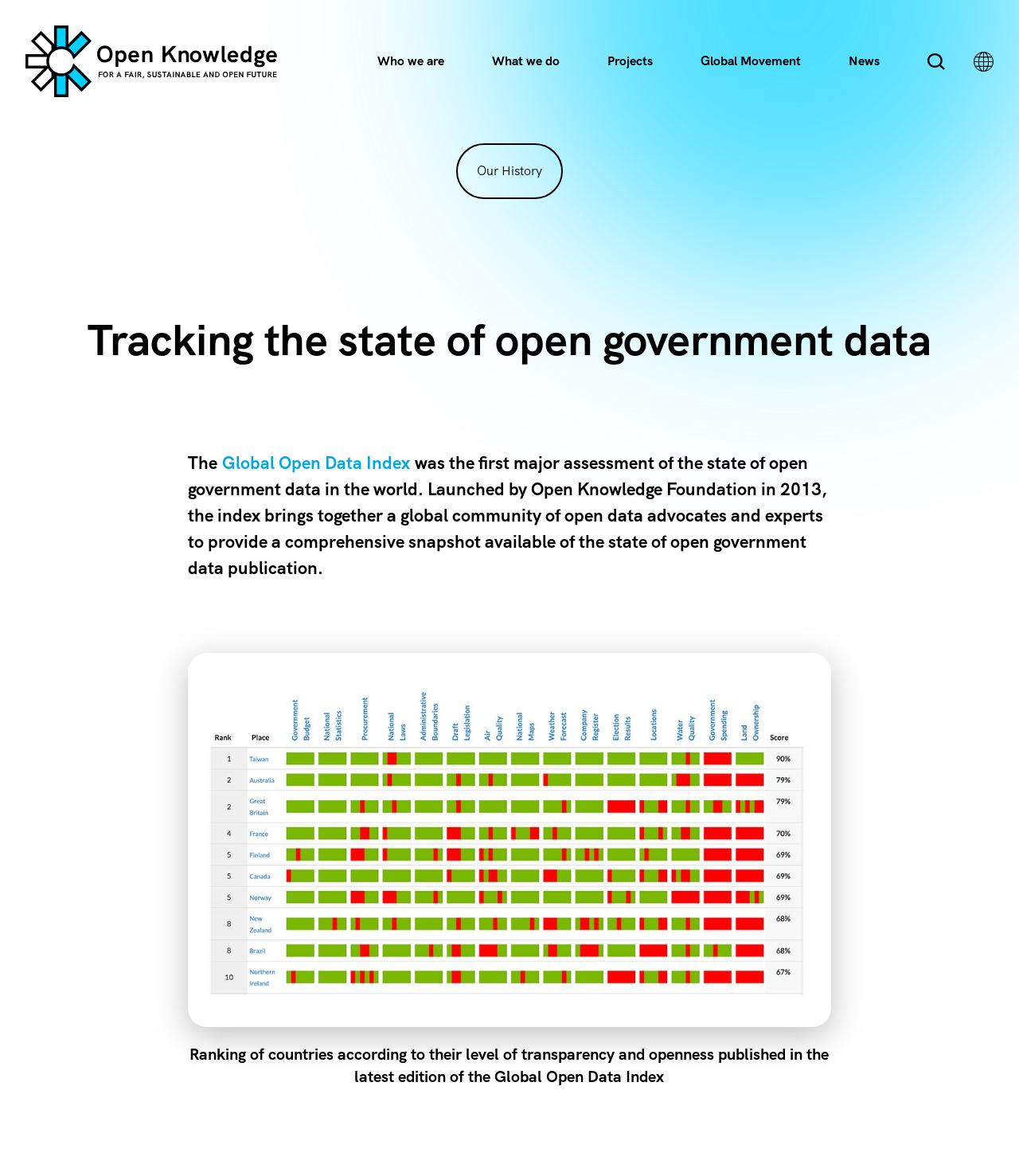Locate the bounding box coordinates of the element's region that should be clicked to carry out the following instruction: "Change the language". The coordinates need to be four float numbers between 0 and 1, i.e., [left, top, right, bottom].

[0.955, 0.044, 0.975, 0.061]